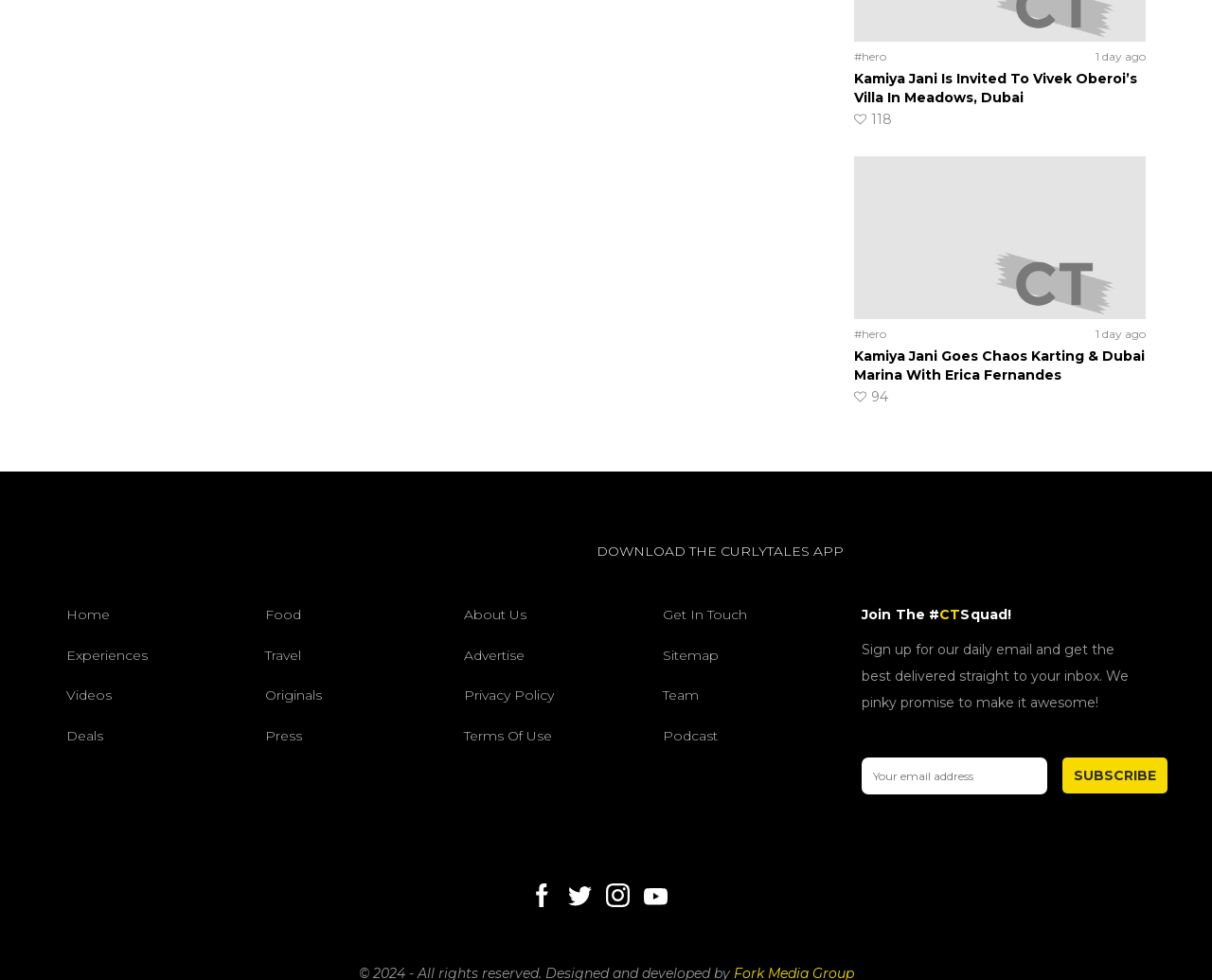How many comments does the second article have?
Based on the image, provide your answer in one word or phrase.

94